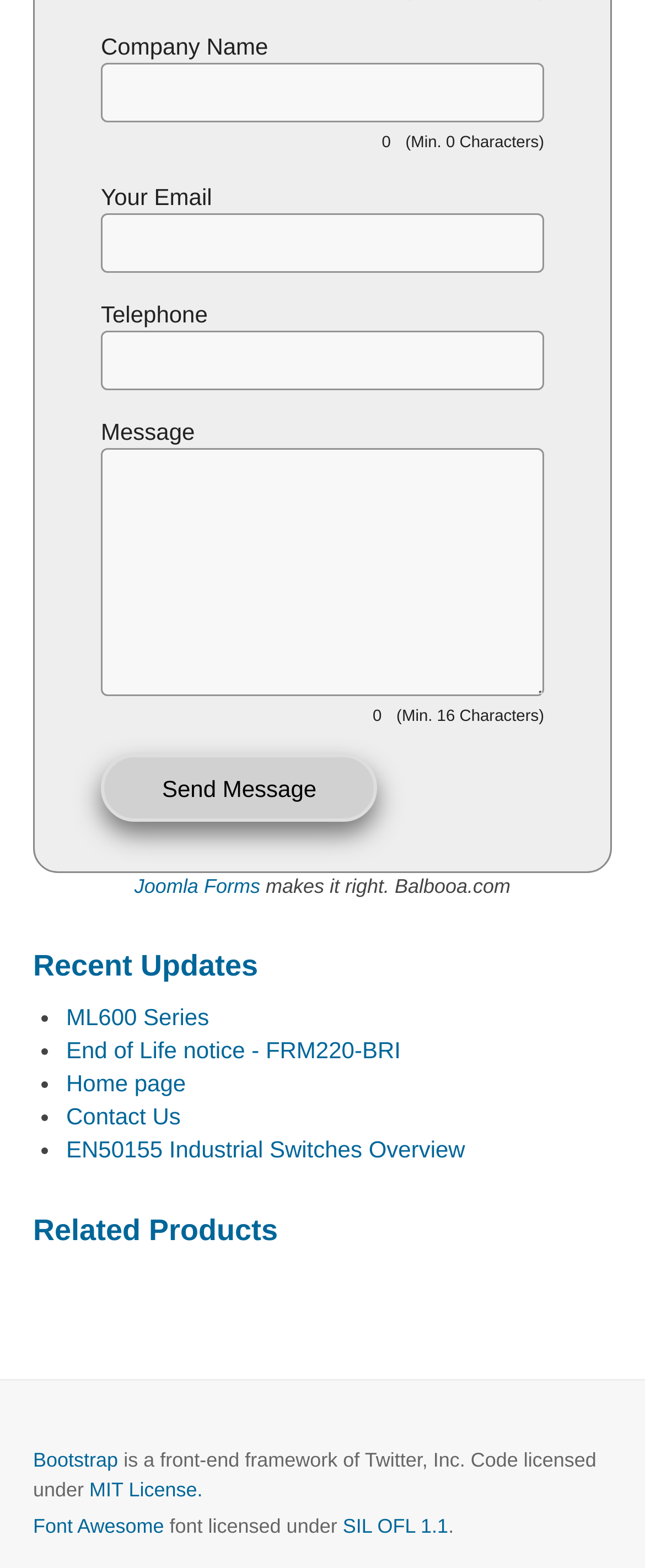Please give the bounding box coordinates of the area that should be clicked to fulfill the following instruction: "Go to Contact Us". The coordinates should be in the format of four float numbers from 0 to 1, i.e., [left, top, right, bottom].

[0.103, 0.703, 0.28, 0.72]